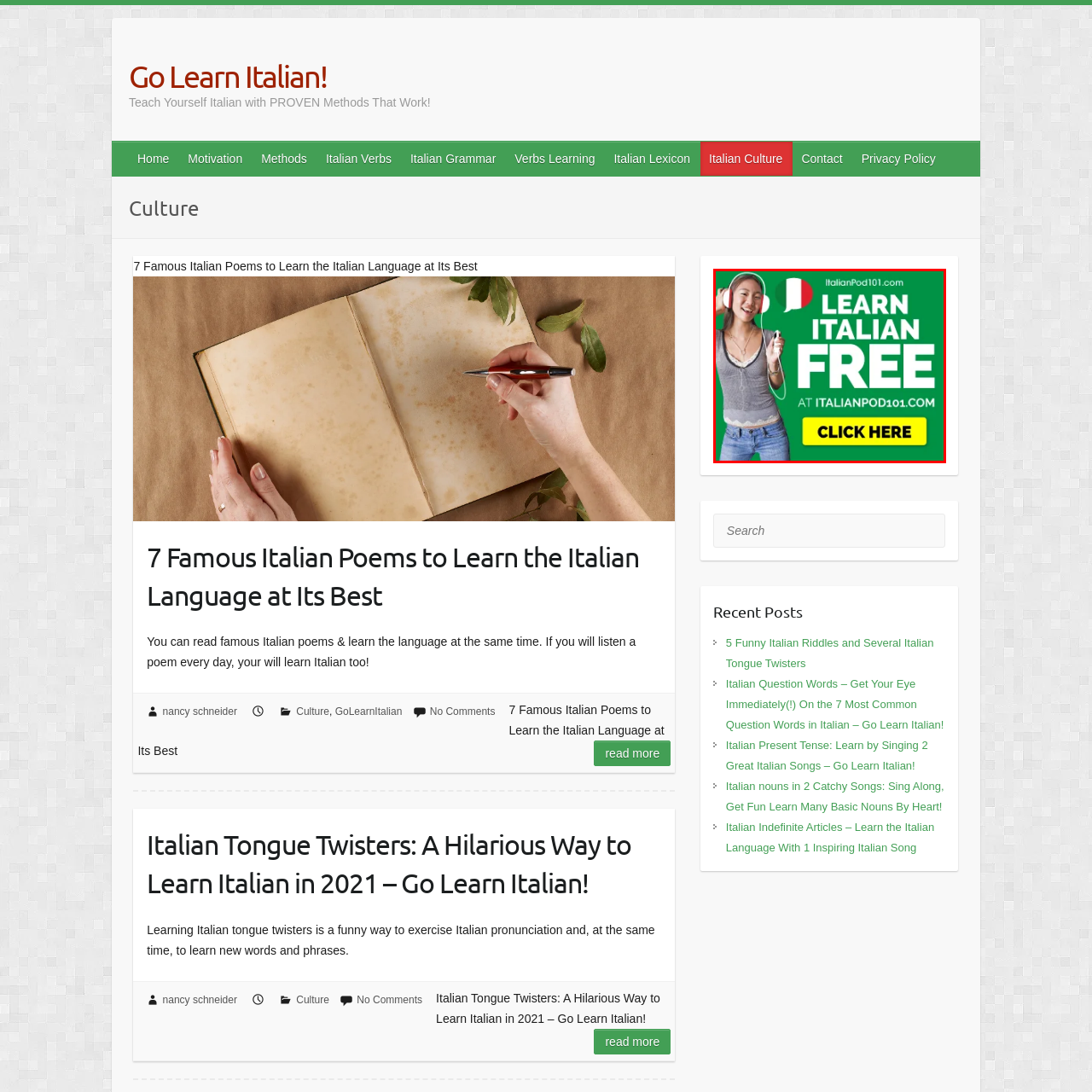Refer to the image within the red outline and provide a one-word or phrase answer to the question:
What is the website promoted in the image?

ItalianPod101.com